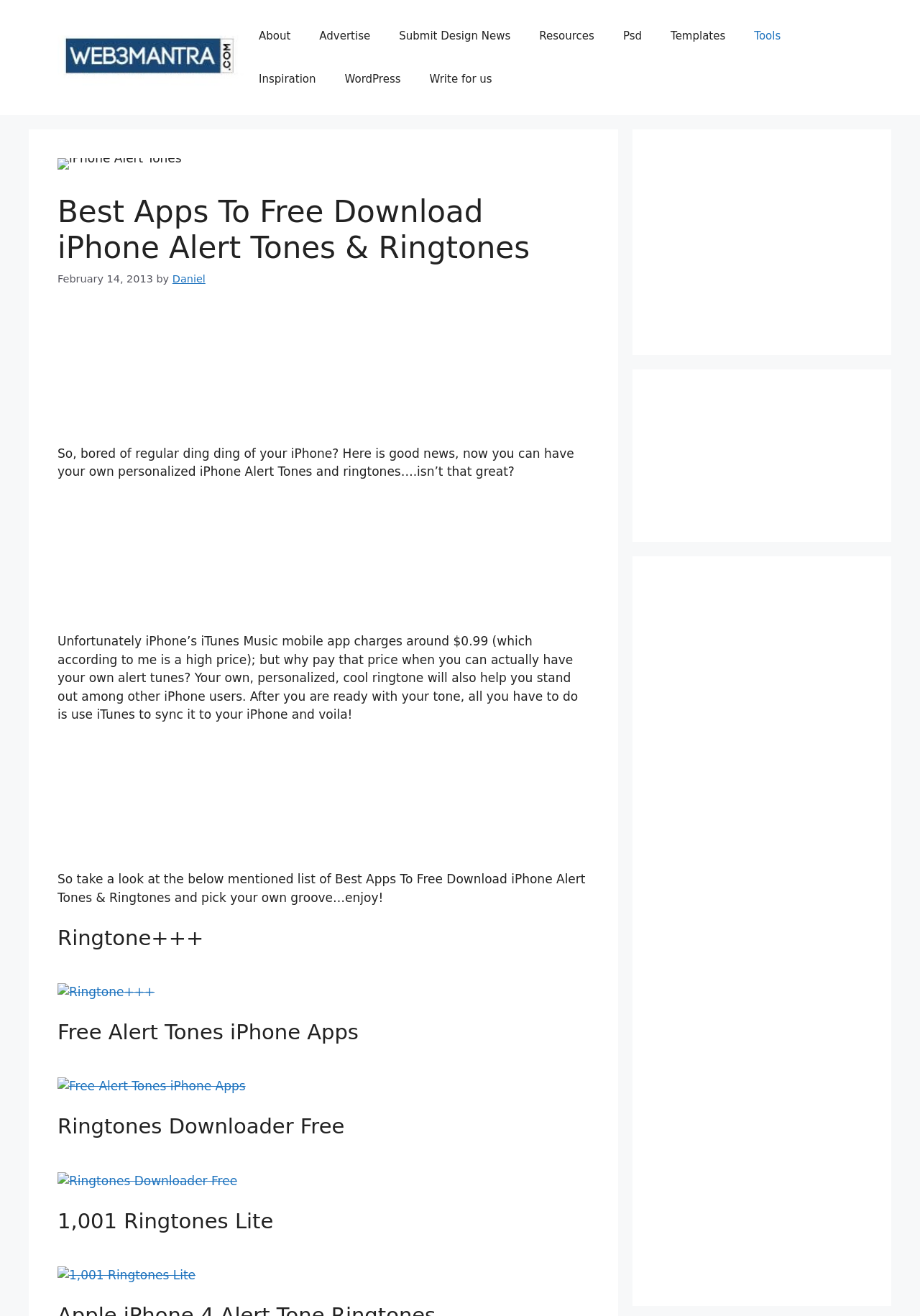Extract the bounding box coordinates of the UI element described: "Daniel". Provide the coordinates in the format [left, top, right, bottom] with values ranging from 0 to 1.

[0.187, 0.208, 0.223, 0.216]